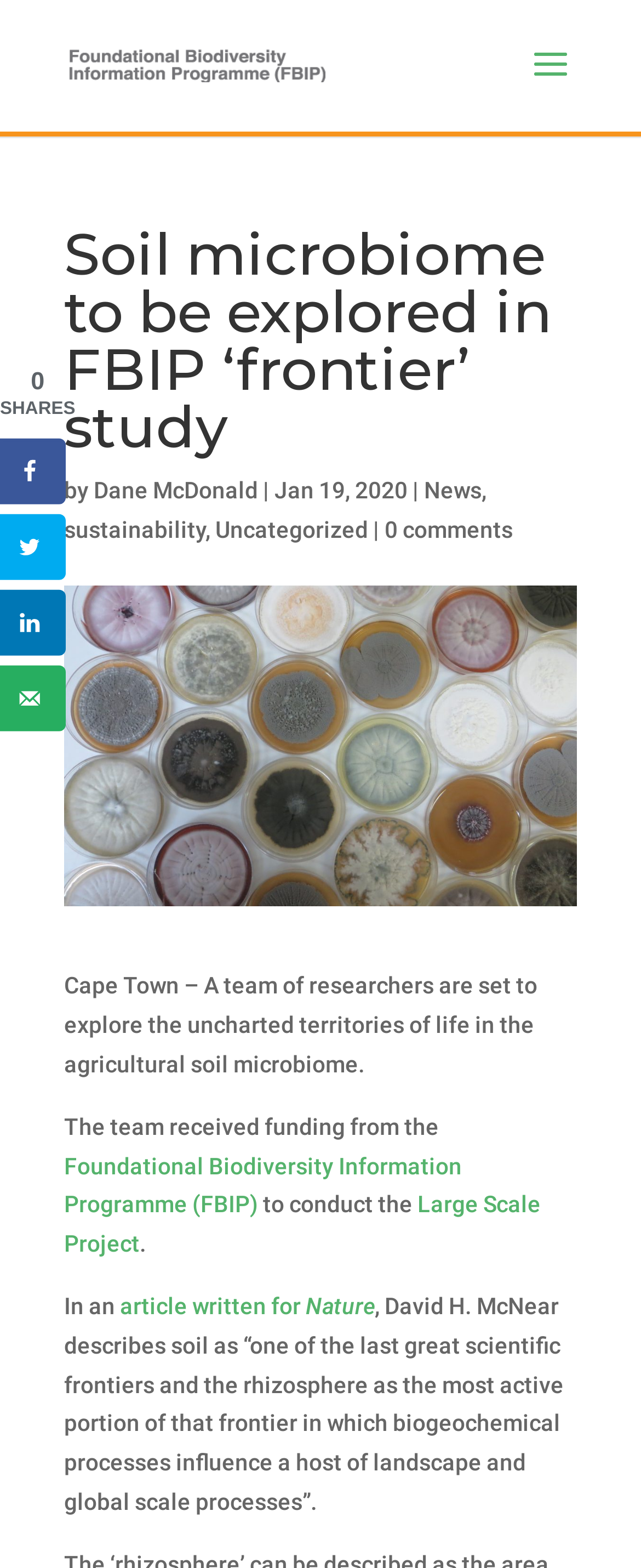Based on the image, provide a detailed response to the question:
Who wrote the article for Nature?

The answer can be found in the text 'In an article written for Nature, David H. McNear describes...' which indicates that David H. McNear is the author of the article.